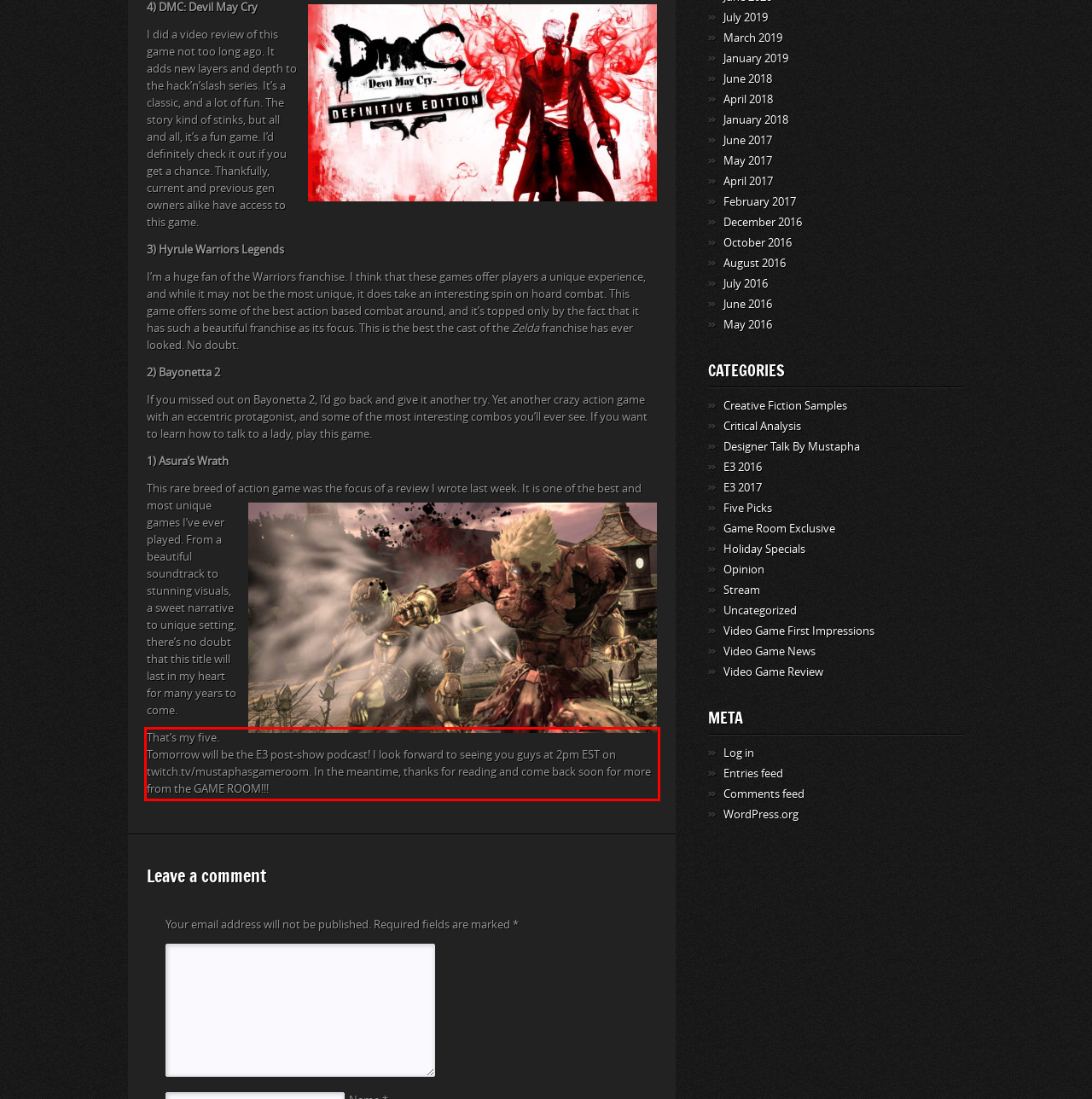Observe the screenshot of the webpage, locate the red bounding box, and extract the text content within it.

That’s my five. Tomorrow will be the E3 post-show podcast! I look forward to seeing you guys at 2pm EST on twitch.tv/mustaphasgameroom. In the meantime, thanks for reading and come back soon for more from the GAME ROOM!!!